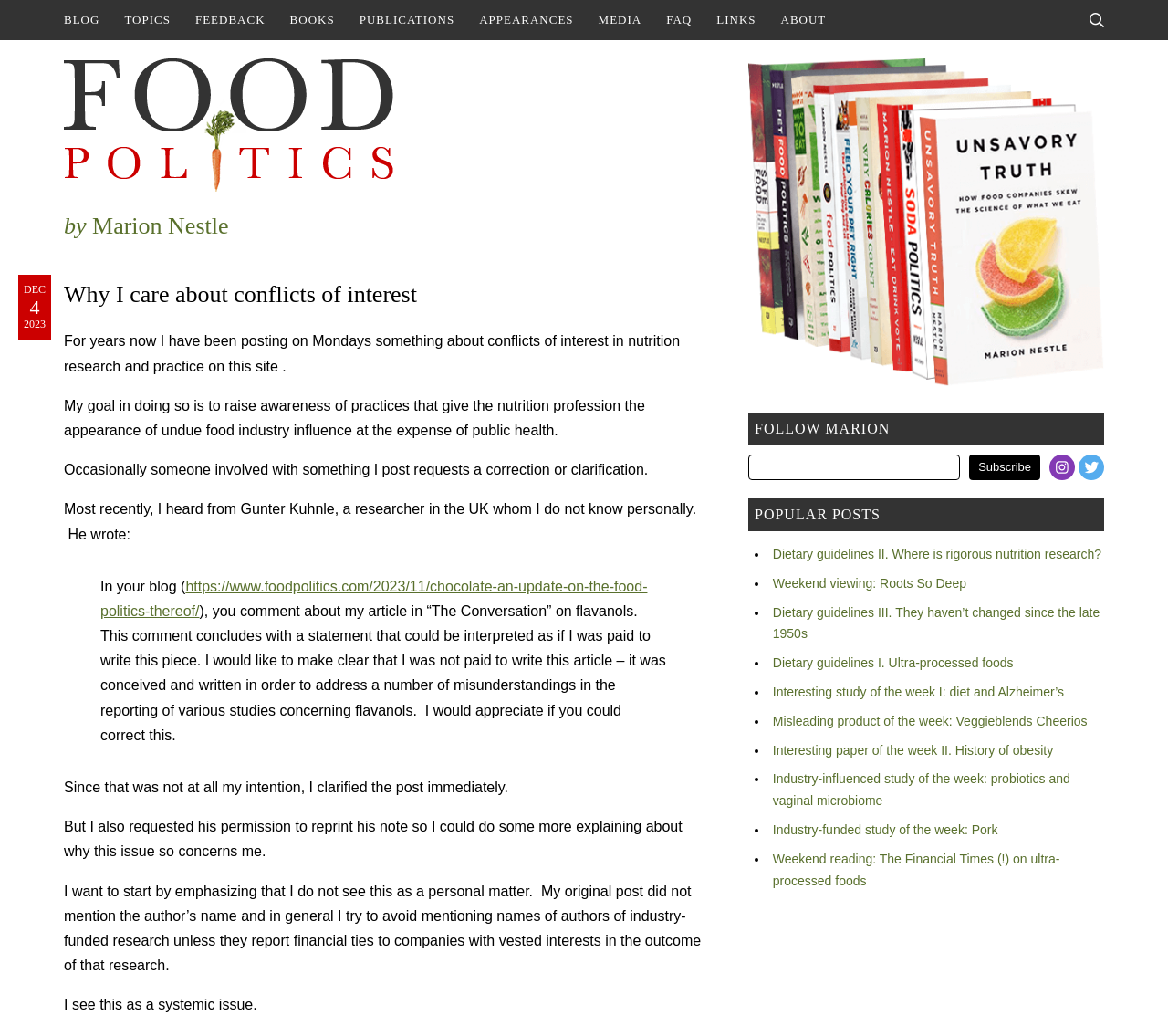Who is the author of this blog?
Identify the answer in the screenshot and reply with a single word or phrase.

Marion Nestle